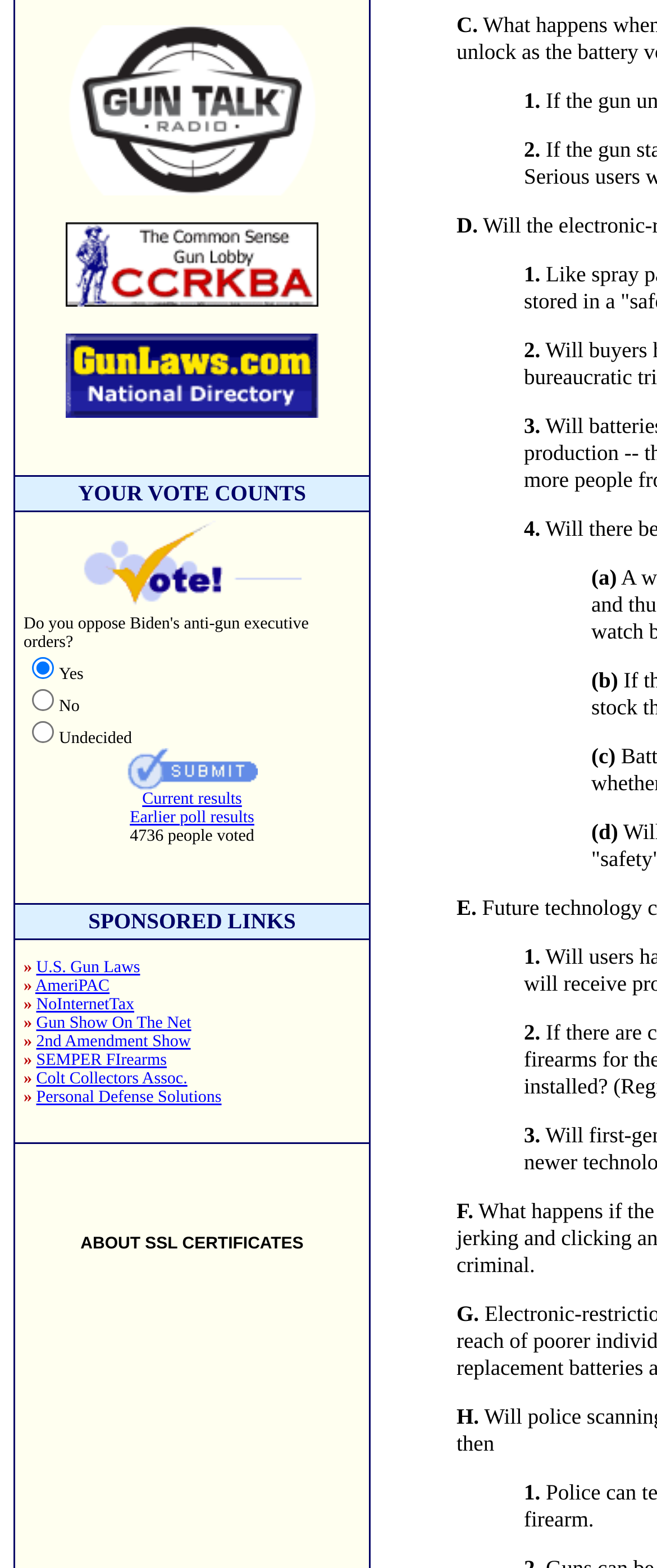What is the name of the organization?
Using the image, respond with a single word or phrase.

Keep and Bear Arms